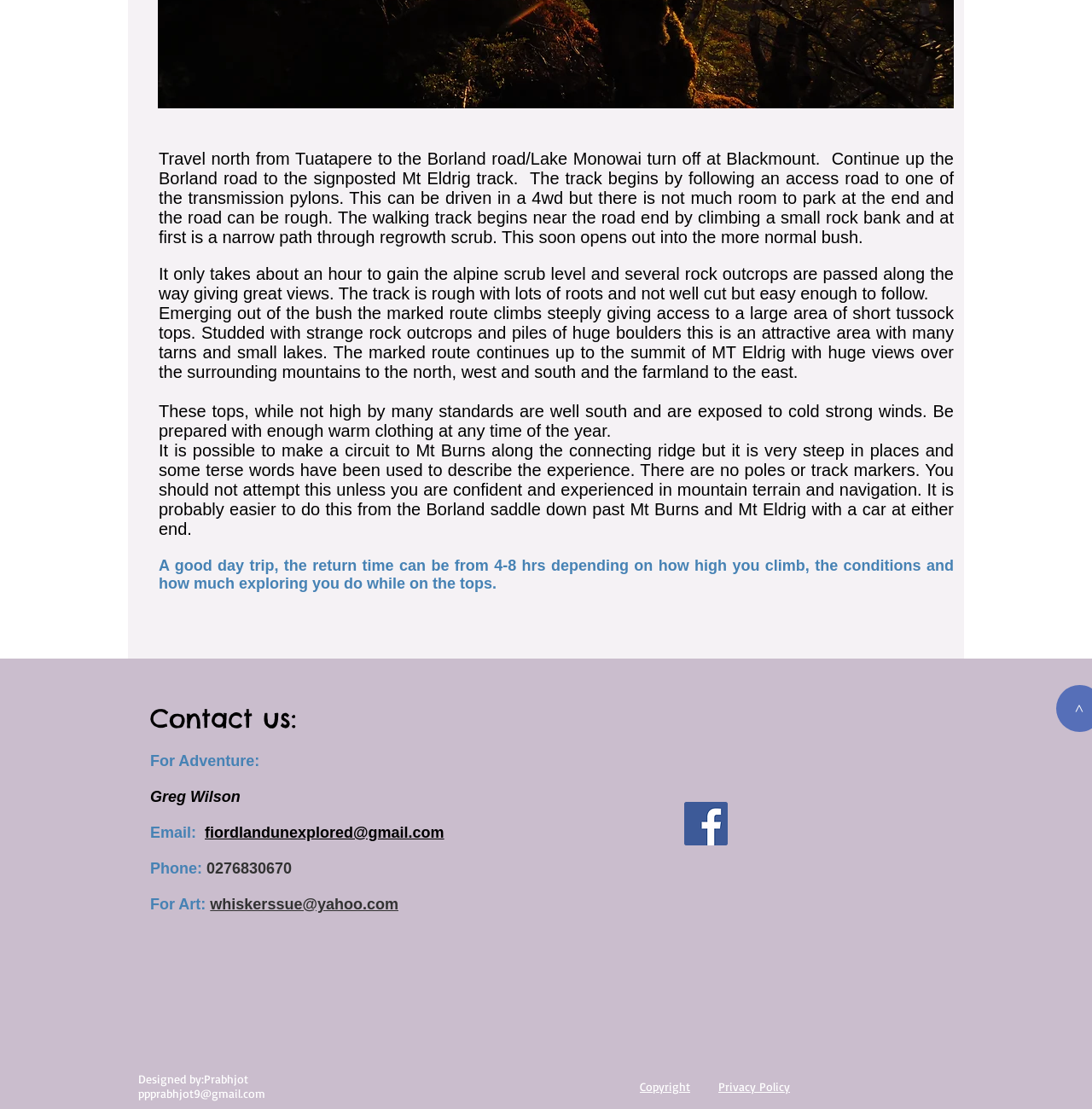Please specify the bounding box coordinates in the format (top-left x, top-left y, bottom-right x, bottom-right y), with all values as floating point numbers between 0 and 1. Identify the bounding box of the UI element described by: Privacy Policy

[0.658, 0.973, 0.723, 0.986]